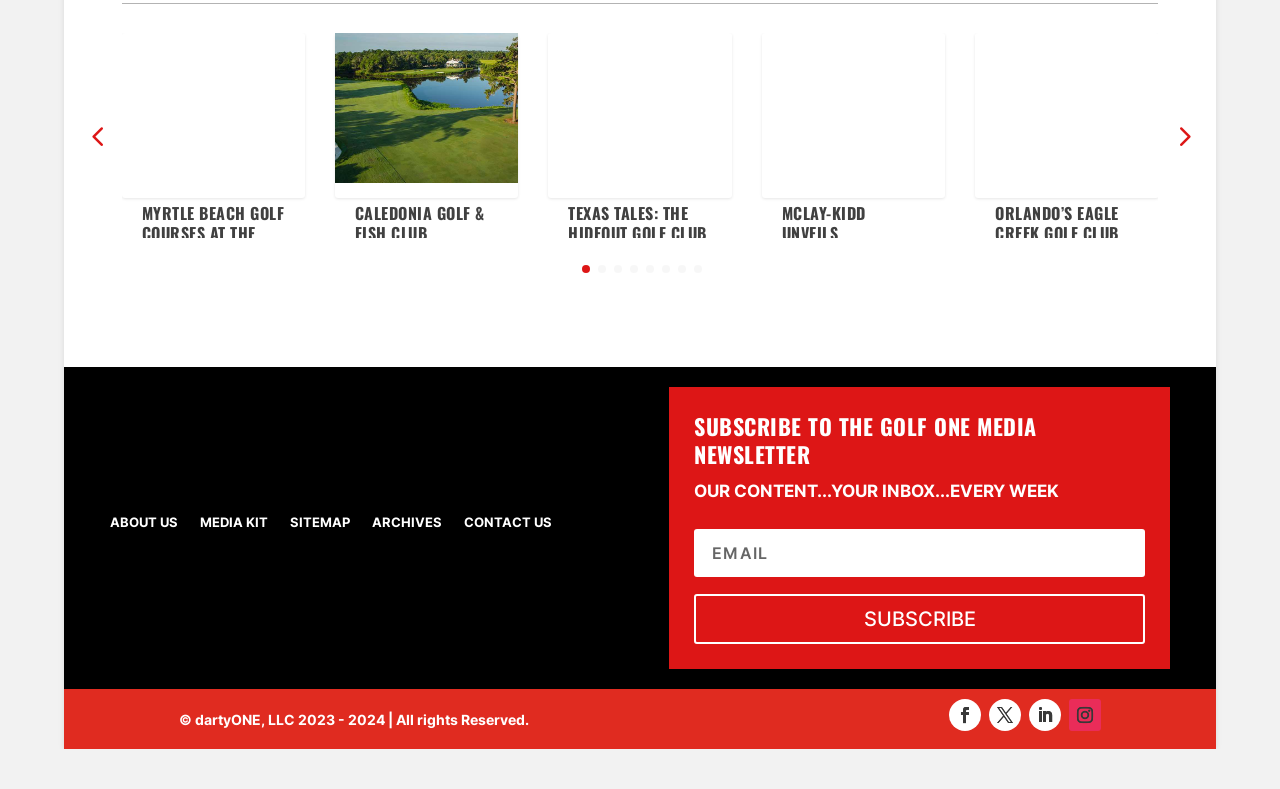What is the title of the first article? Based on the screenshot, please respond with a single word or phrase.

MYRTLE BEACH GOLF COURSES